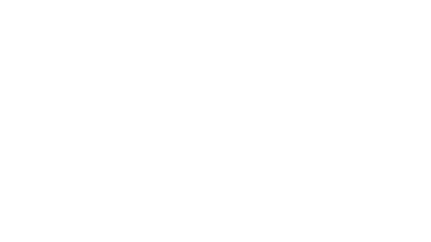What is the primary benefit of using Biosilk?
Using the image, answer in one word or phrase.

Healthier, shinier hair